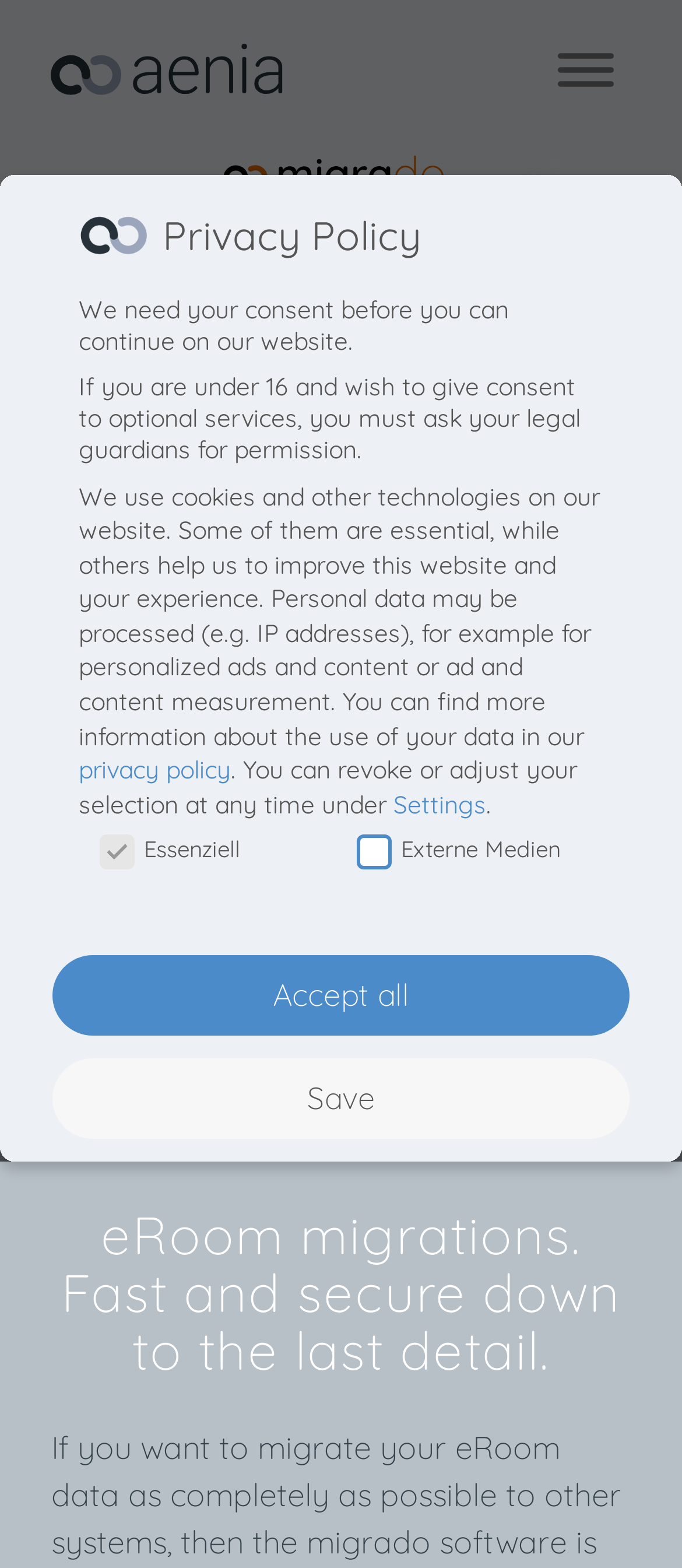Detail the features and information presented on the webpage.

The webpage is about Migrado, a service that provides fast and secure eRoom migration. At the top, there is a logo image on the left side, accompanied by a link. On the right side, there is a toggle menu button. Below the logo, there is a heading that reads "Switch seamlessly from eRoom to other systems". 

On the same level as the heading, there are three images, one on the left and two on the right. The left image is larger than the other two. Below these elements, there is another heading that reads "eRoom migrations. Fast and secure down to the last detail." 

Further down, there is a section with several paragraphs of text, including a notice about the use of cookies and personal data processing. This section also contains links to the privacy policy and settings. 

Below this section, there is a group of elements related to privacy policy, including checkboxes for essential and external media, as well as buttons to accept all, save, accept only essential cookies, and individual privacy preferences. There are also buttons for cookie details, privacy policy, and imprint at the bottom of the page.